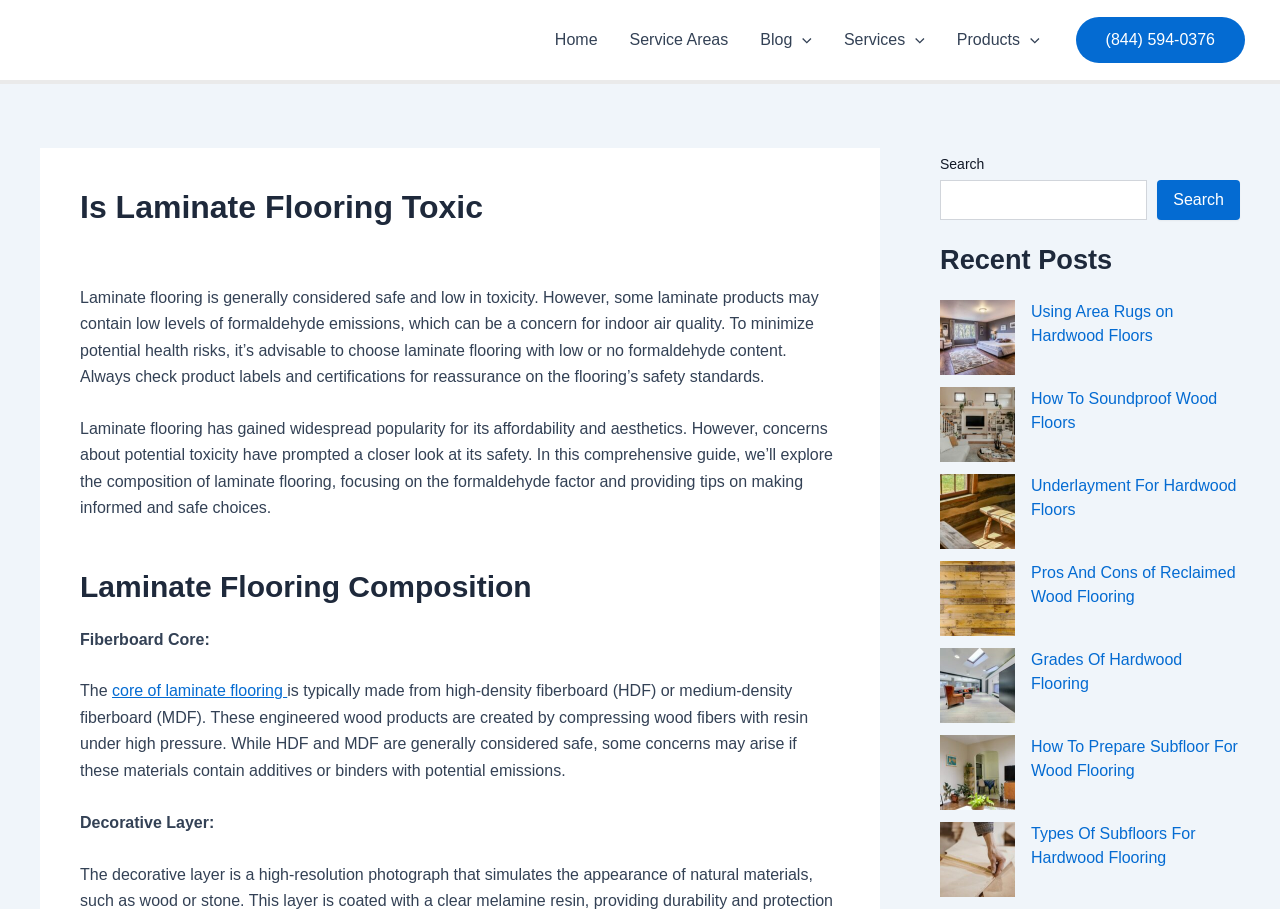Please determine the bounding box coordinates for the element with the description: "Products".

[0.735, 0.0, 0.825, 0.088]